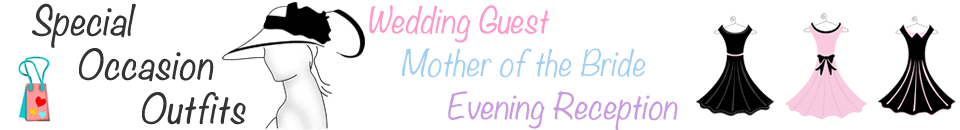What adds to the appeal of the graphic?
Answer the question with detailed information derived from the image.

The use of playful colors in the graphic adds to its appeal, making it more inviting and attractive to shoppers who are looking to explore their choices for memorable occasions.